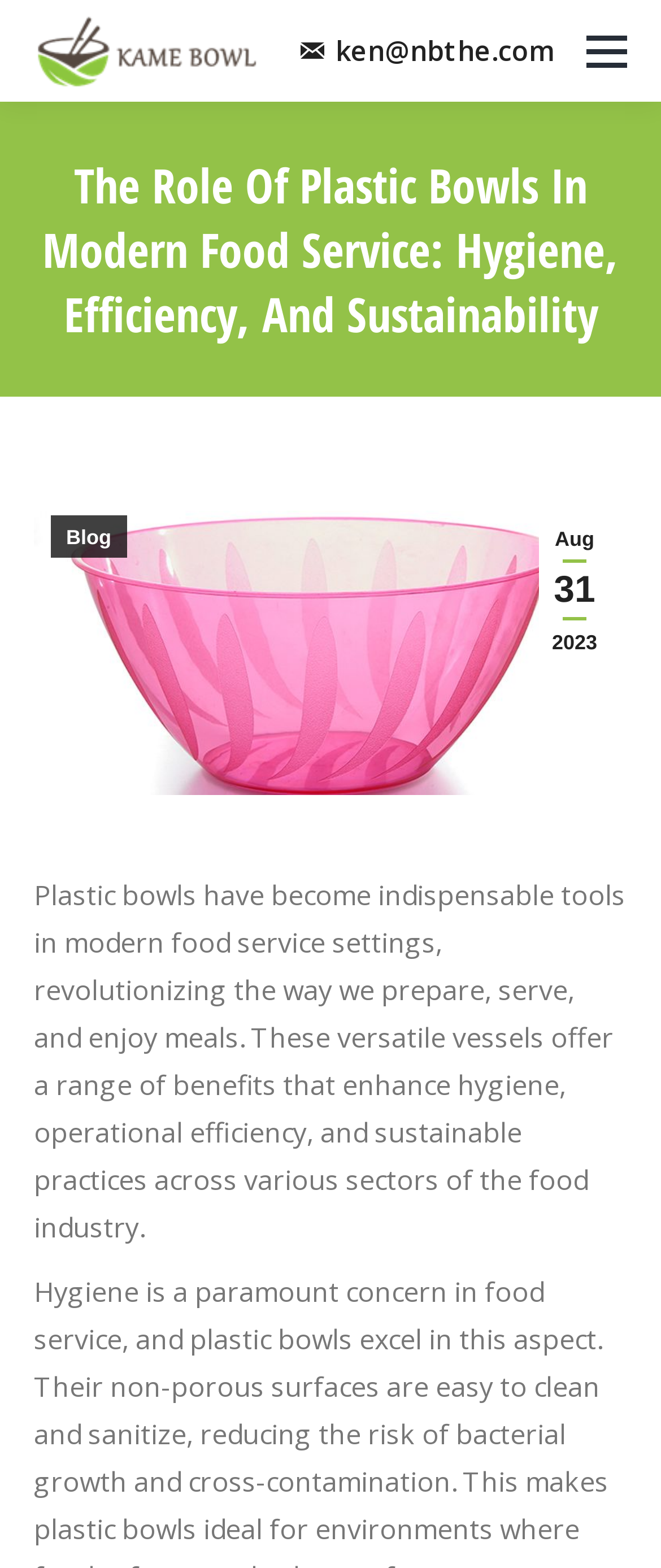Find the headline of the webpage and generate its text content.

The Role Of Plastic Bowls In Modern Food Service: Hygiene, Efficiency, And Sustainability